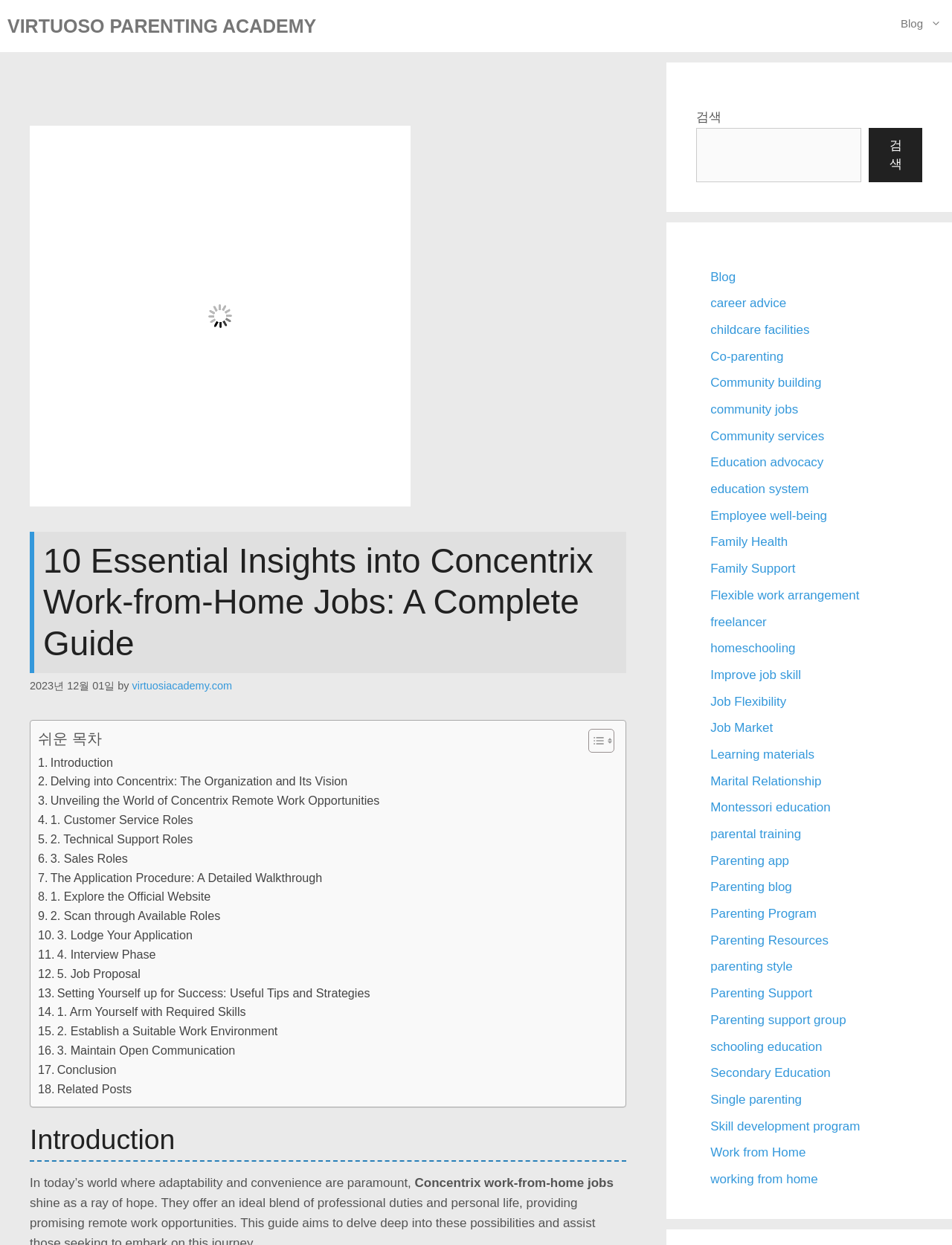Please find the bounding box coordinates of the element's region to be clicked to carry out this instruction: "Click on the 'Toggle Table of Content' button".

[0.606, 0.585, 0.641, 0.605]